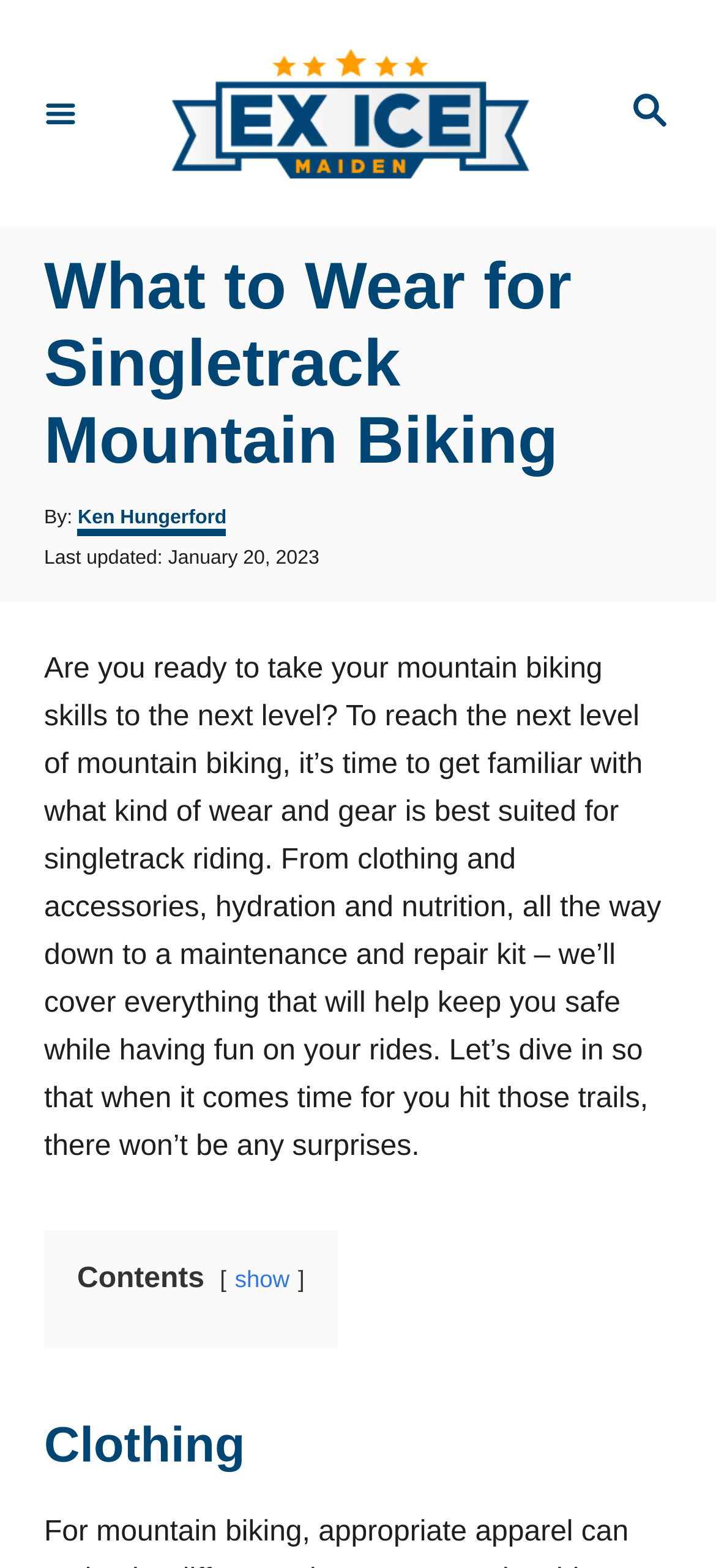Please provide a comprehensive response to the question below by analyzing the image: 
What is the first topic covered in the article?

The article has a heading that says 'Contents' and then a link that says 'show', and below that, there is a heading that says 'Clothing', which suggests that it is the first topic covered in the article.